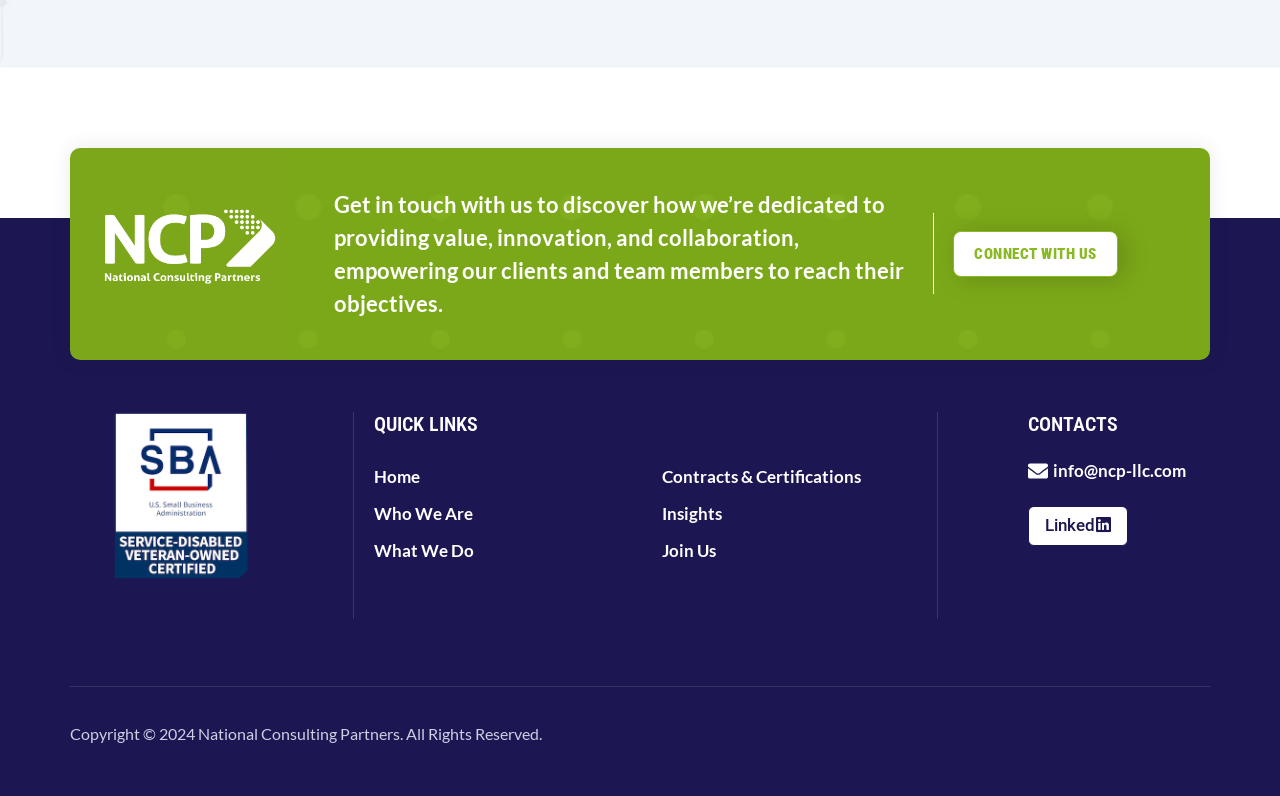Ascertain the bounding box coordinates for the UI element detailed here: "Join Us". The coordinates should be provided as [left, top, right, bottom] with each value being a float between 0 and 1.

[0.517, 0.672, 0.712, 0.712]